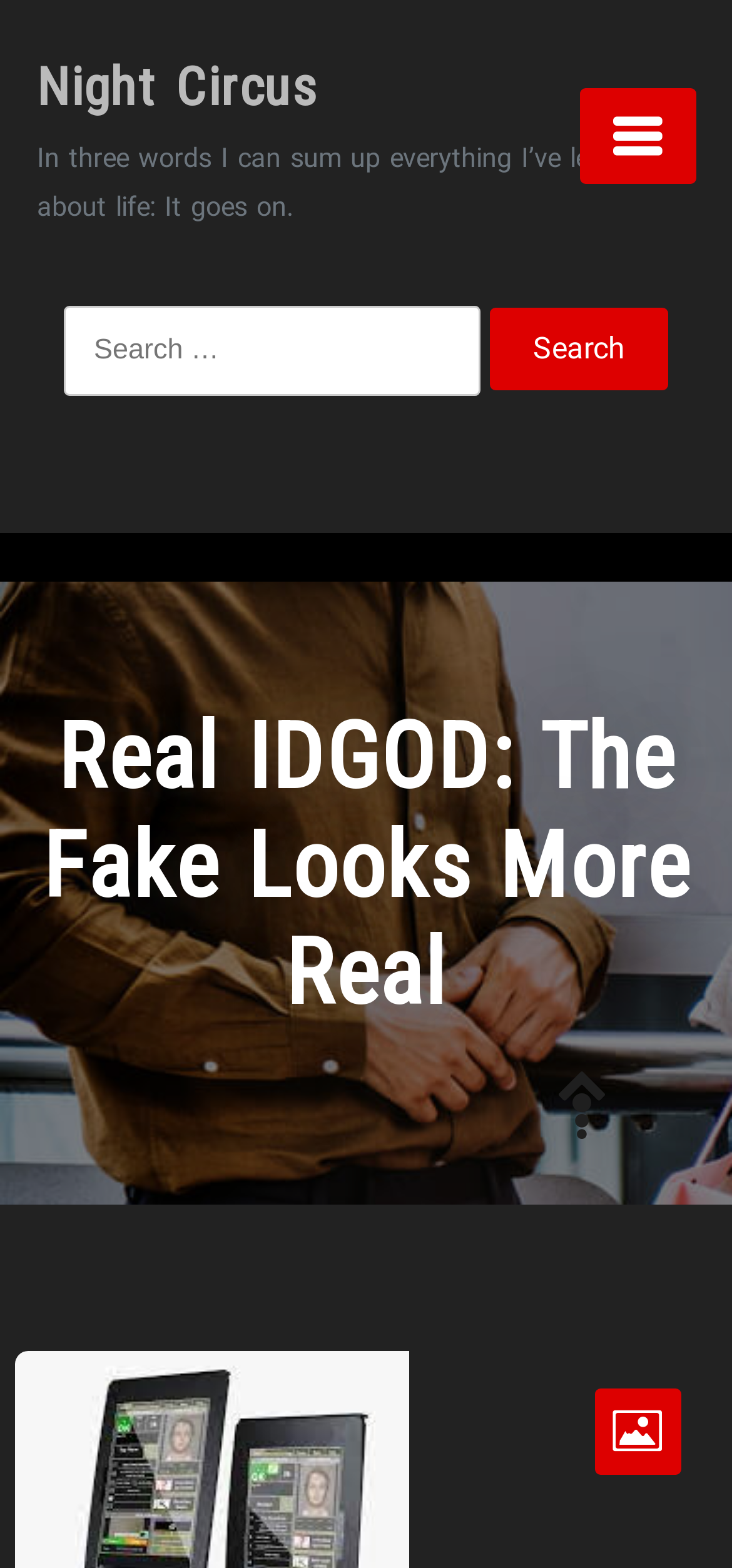Please reply with a single word or brief phrase to the question: 
What is the quote about life?

It goes on